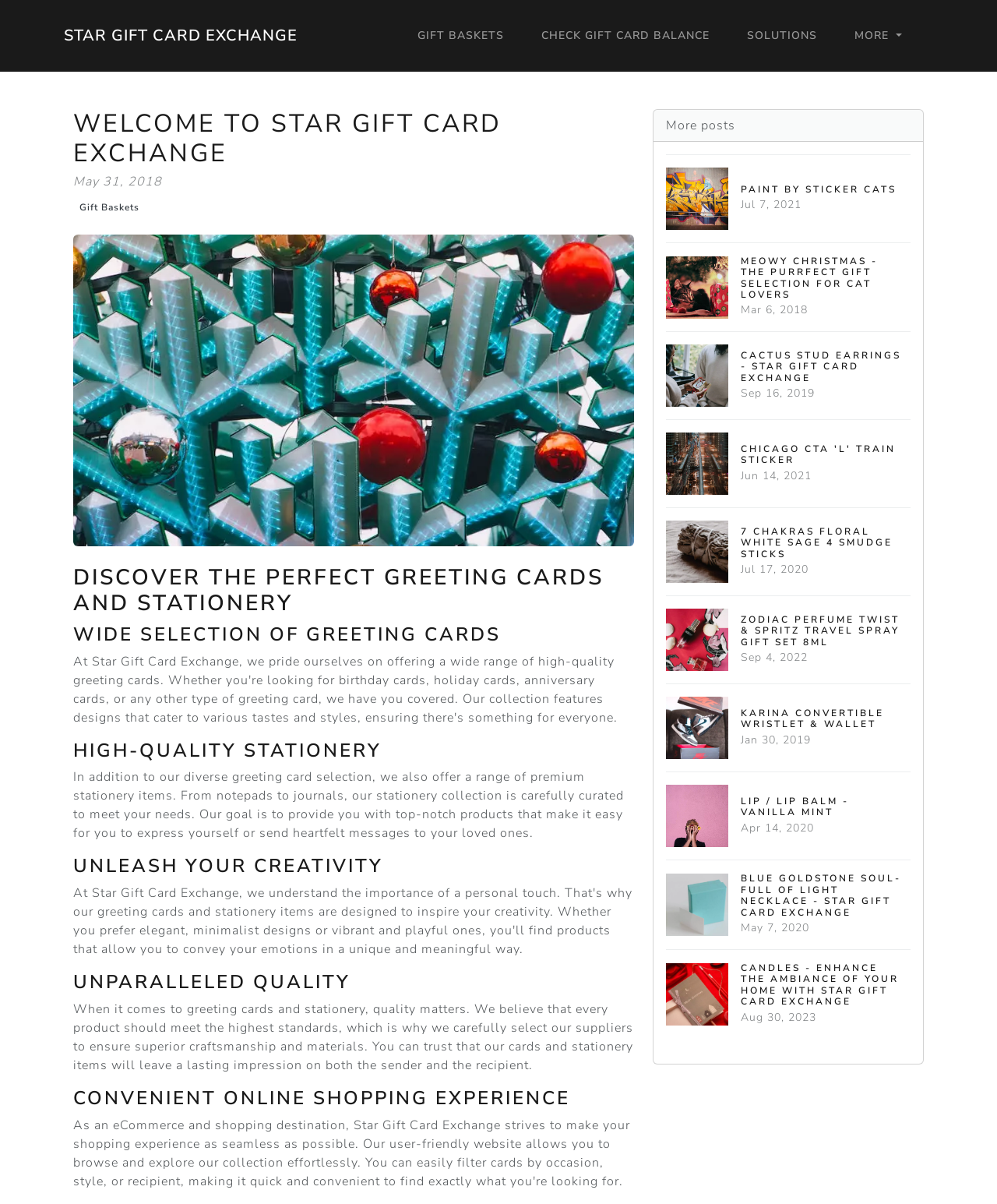Observe the image and answer the following question in detail: What is the main purpose of this website?

Based on the webpage's content, it appears to be an e-commerce website that specializes in greeting cards and stationery. The website's title, 'Star Gift Card Exchange', and the various categories and products listed on the page suggest that its primary purpose is to allow users to browse and purchase greeting cards and stationery.